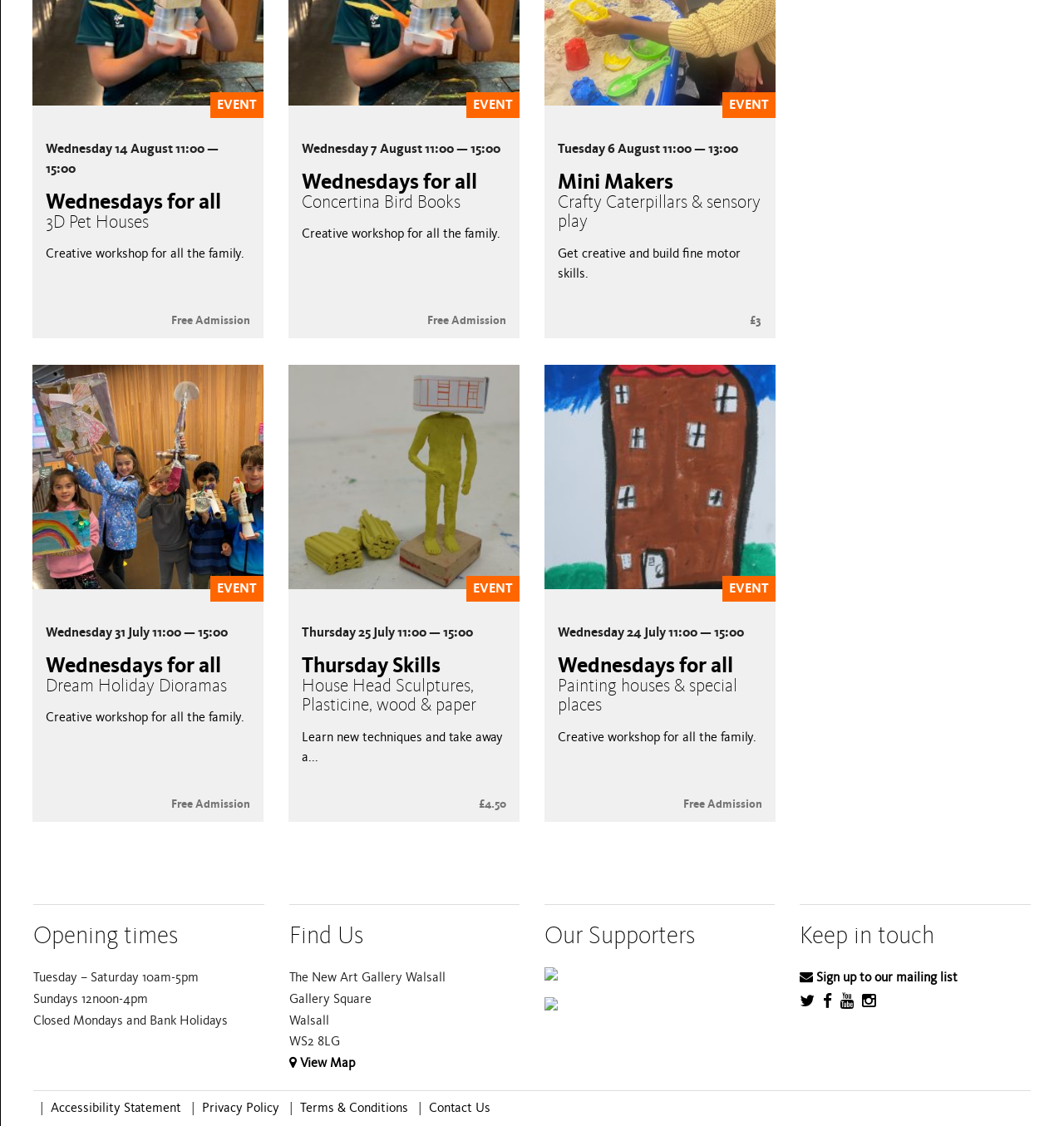Given the description "Terms & Conditions", determine the bounding box of the corresponding UI element.

[0.282, 0.977, 0.384, 0.991]